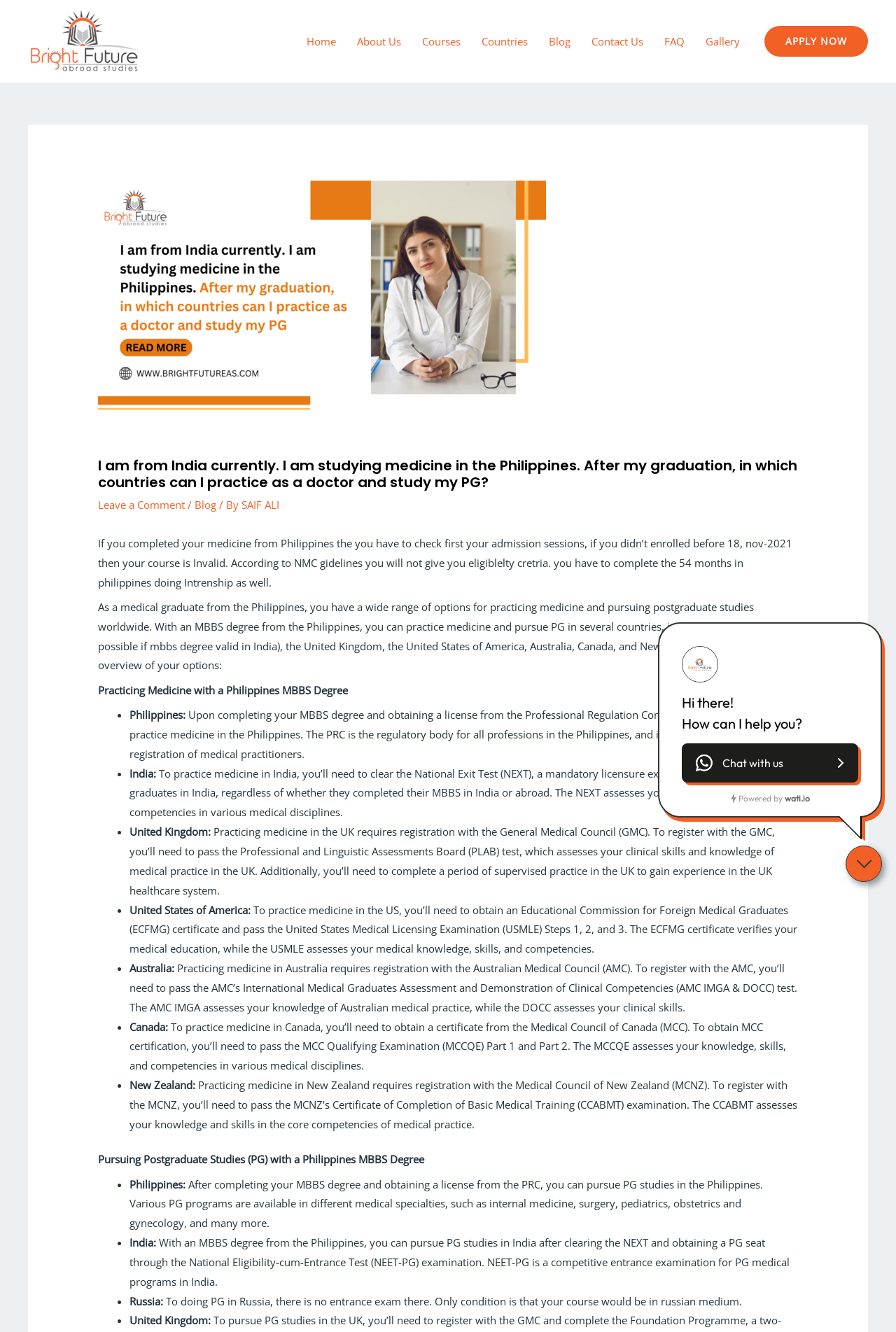Please identify the coordinates of the bounding box that should be clicked to fulfill this instruction: "Click the Home link".

[0.33, 0.013, 0.387, 0.049]